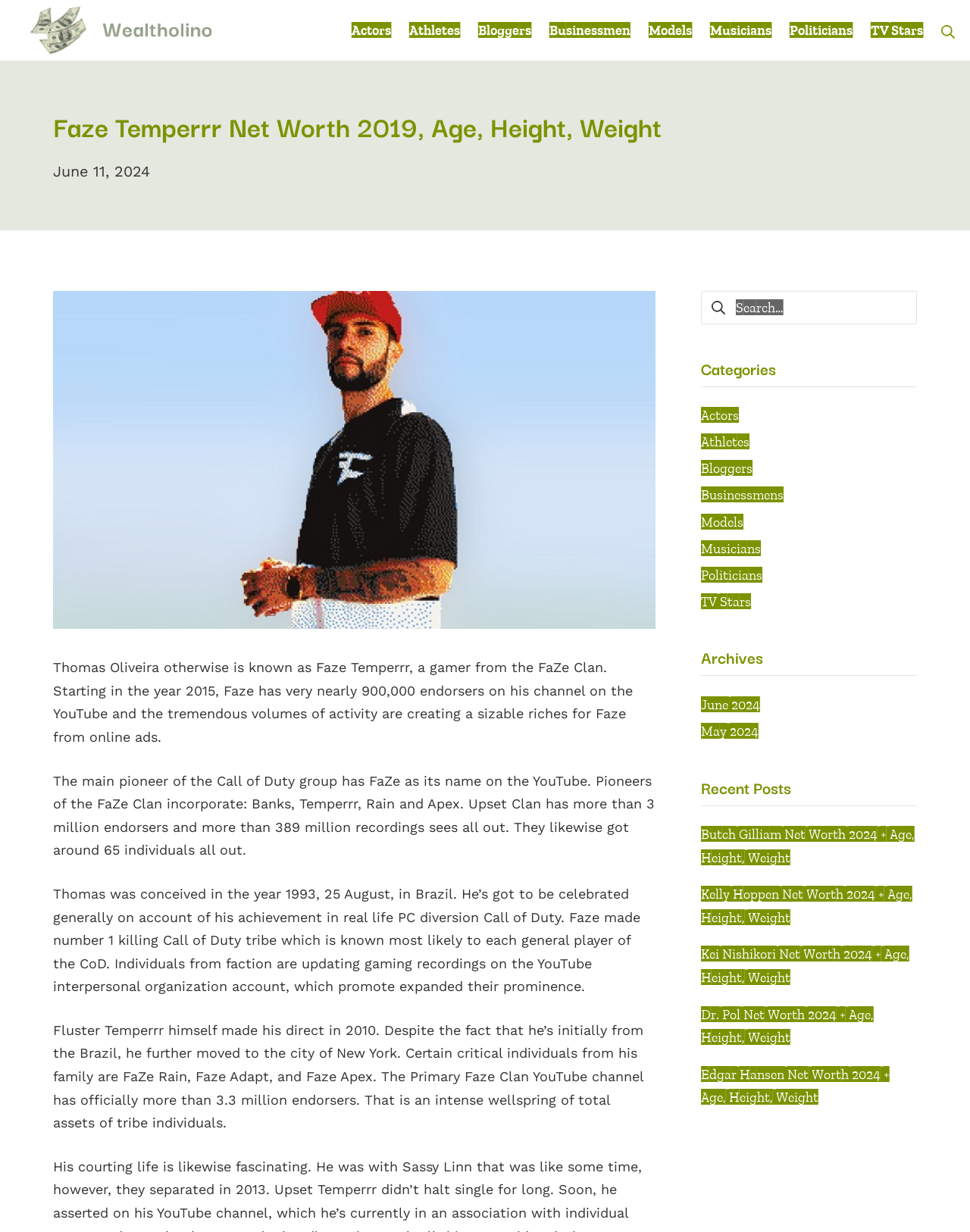Kindly provide the bounding box coordinates of the section you need to click on to fulfill the given instruction: "Click the THRIFT & GIFT SHOP link".

None